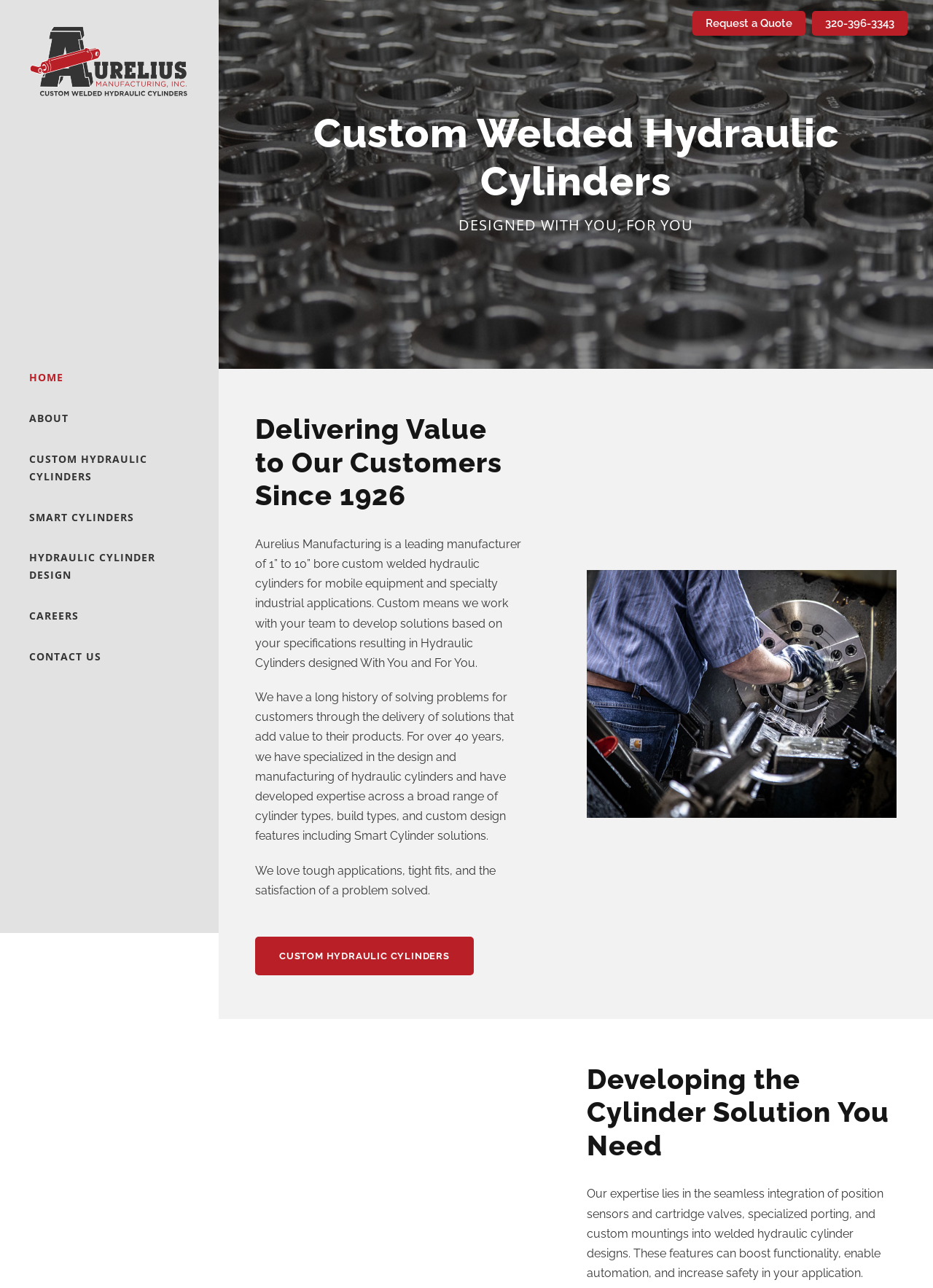Based on the image, provide a detailed and complete answer to the question: 
What is the purpose of the position sensors and cartridge valves in hydraulic cylinder designs?

The purpose is mentioned in the StaticText element, which states that the seamless integration of position sensors and cartridge valves into welded hydraulic cylinder designs can boost functionality, enable automation, and increase safety in the application.